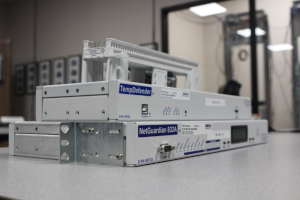What type of environment is depicted in the background?
Please provide a single word or phrase based on the screenshot.

Organized and technical